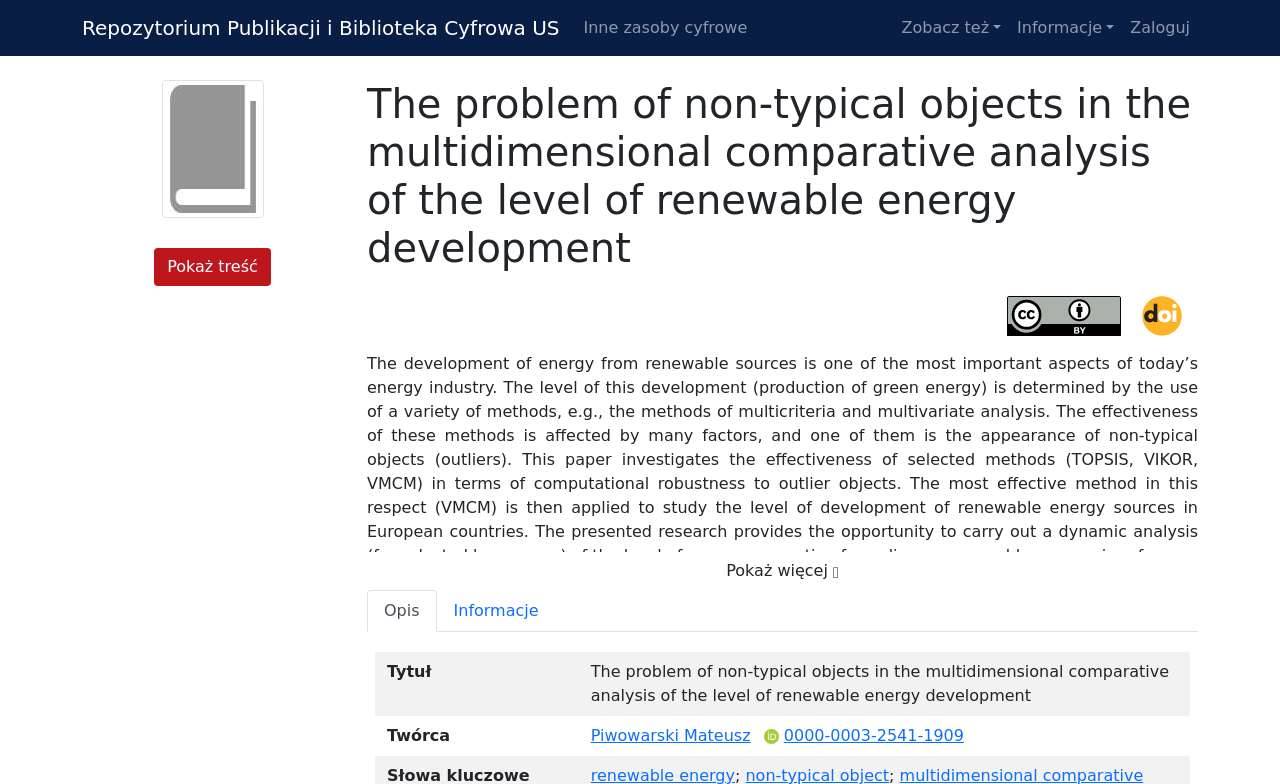What is the purpose of the 'Zobacz też' button?
Provide a detailed answer to the question using information from the image.

I found the purpose of the 'Zobacz też' button by looking at its text and location, it is located near the 'Informacje' button and the 'Pokaż treść' link, suggesting that it is used to show more information or details about the research paper.